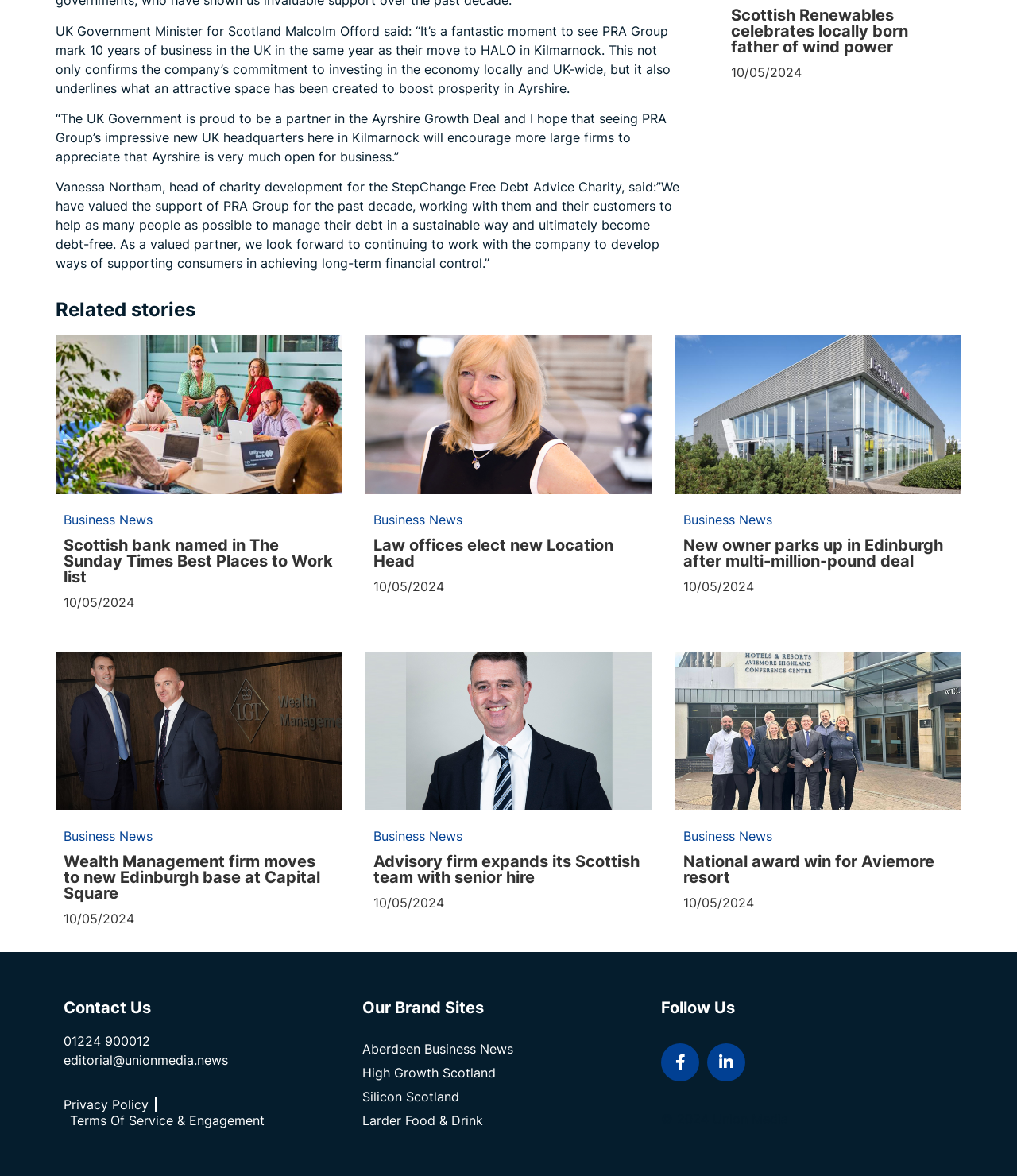Locate the UI element that matches the description 01224 900012 in the webpage screenshot. Return the bounding box coordinates in the format (top-left x, top-left y, bottom-right x, bottom-right y), with values ranging from 0 to 1.

[0.062, 0.878, 0.148, 0.892]